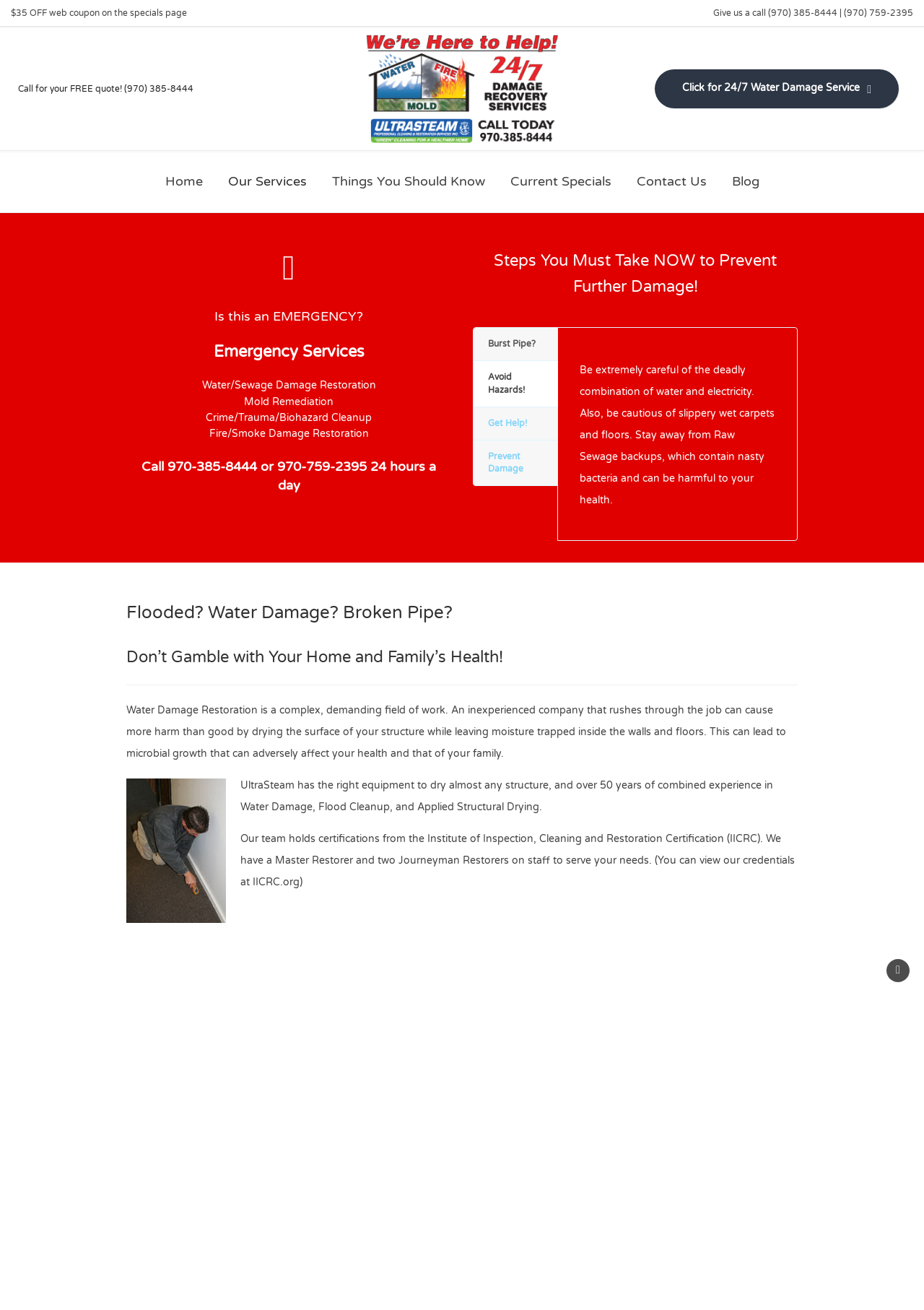What is the company name?
Please give a detailed and elaborate explanation in response to the question.

I found the company name by looking at the link 'Ultrasteam Cleaning & Restoration' which is located at the top of the webpage, and it's also mentioned in the image description.